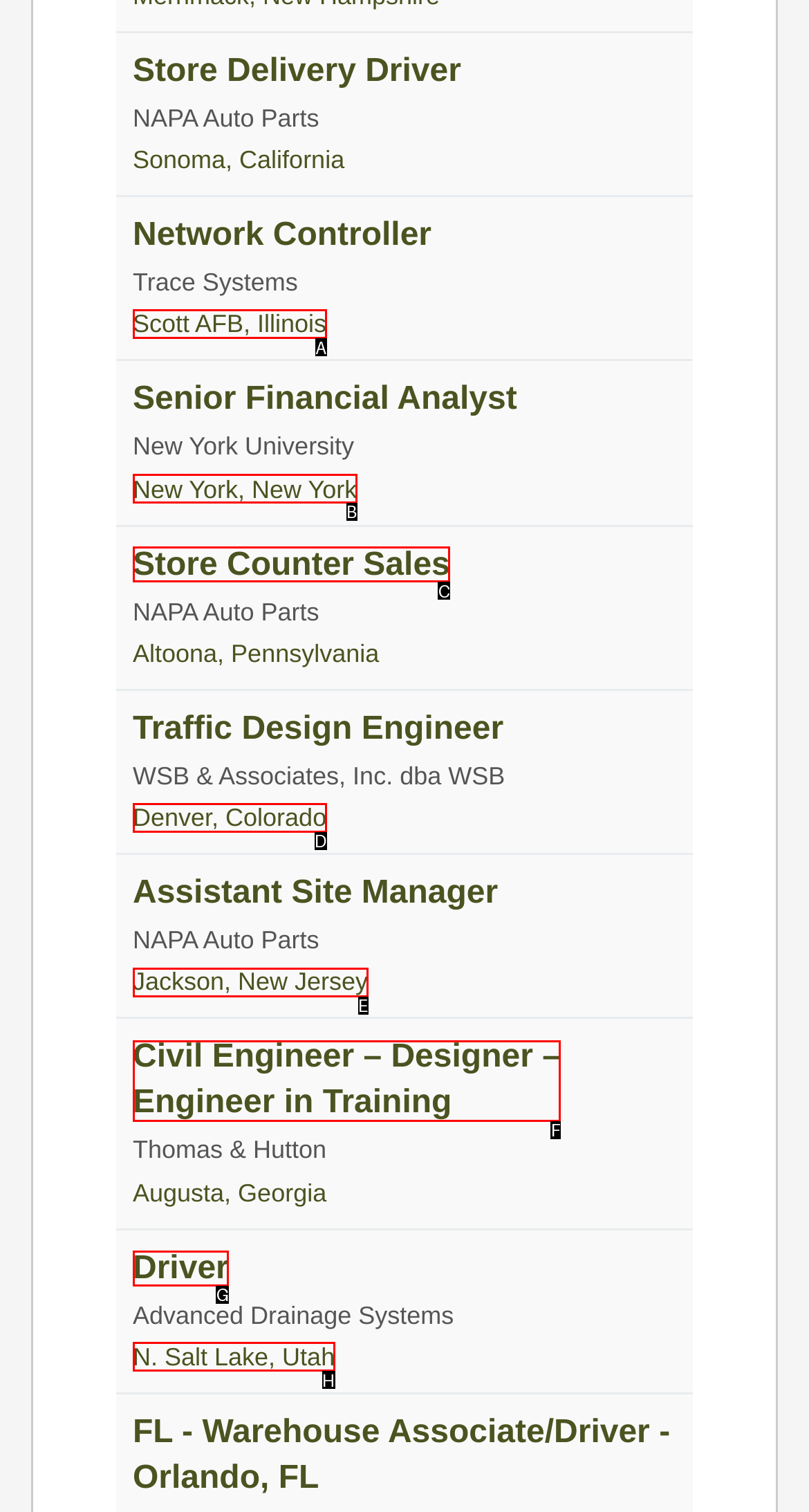Select the option that corresponds to the description: New York, New York
Respond with the letter of the matching choice from the options provided.

B